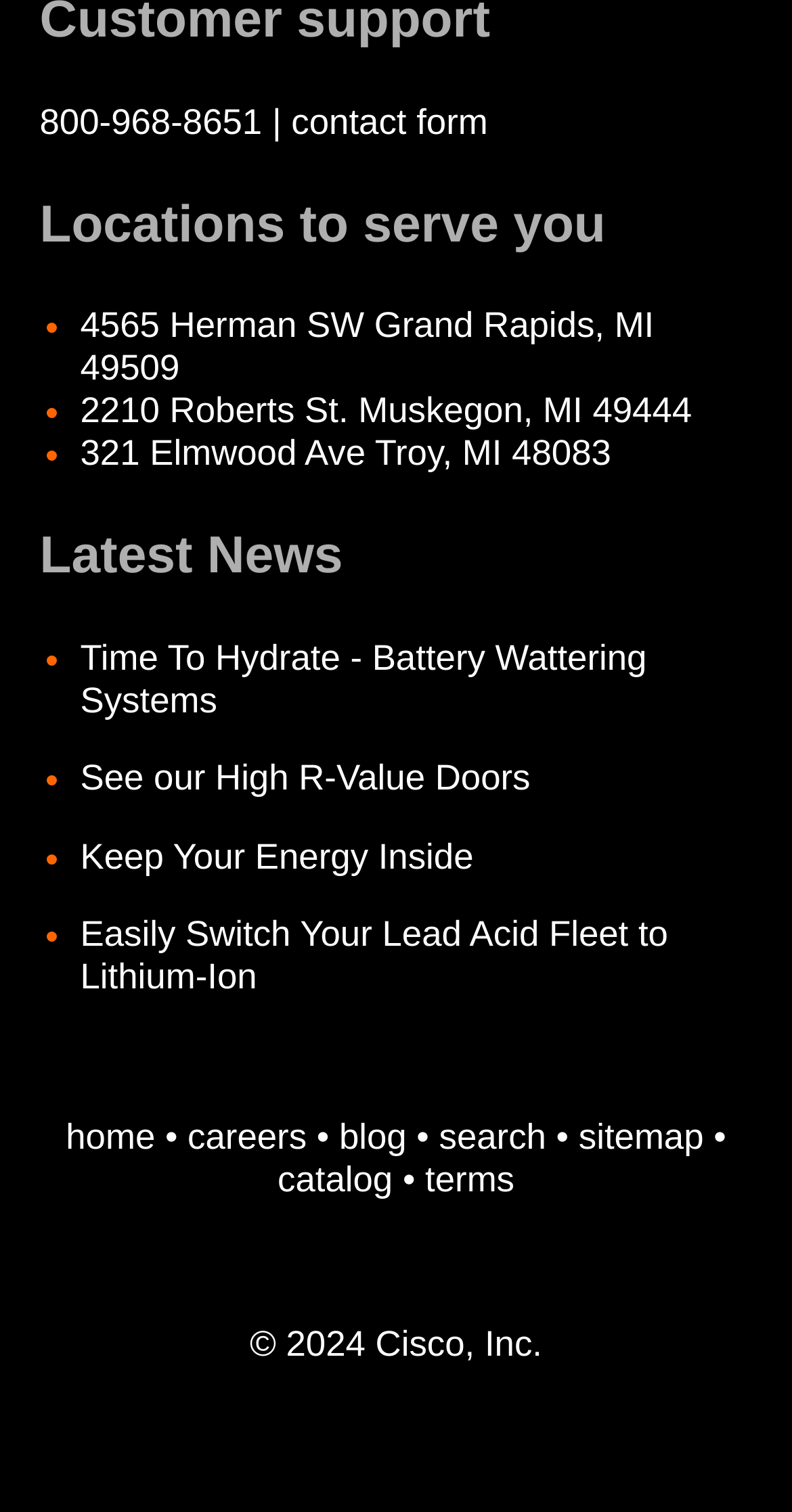How many locations are listed?
Can you give a detailed and elaborate answer to the question?

I counted the number of list markers and corresponding static text elements under the 'Locations to serve you' heading, which indicates three locations are listed.